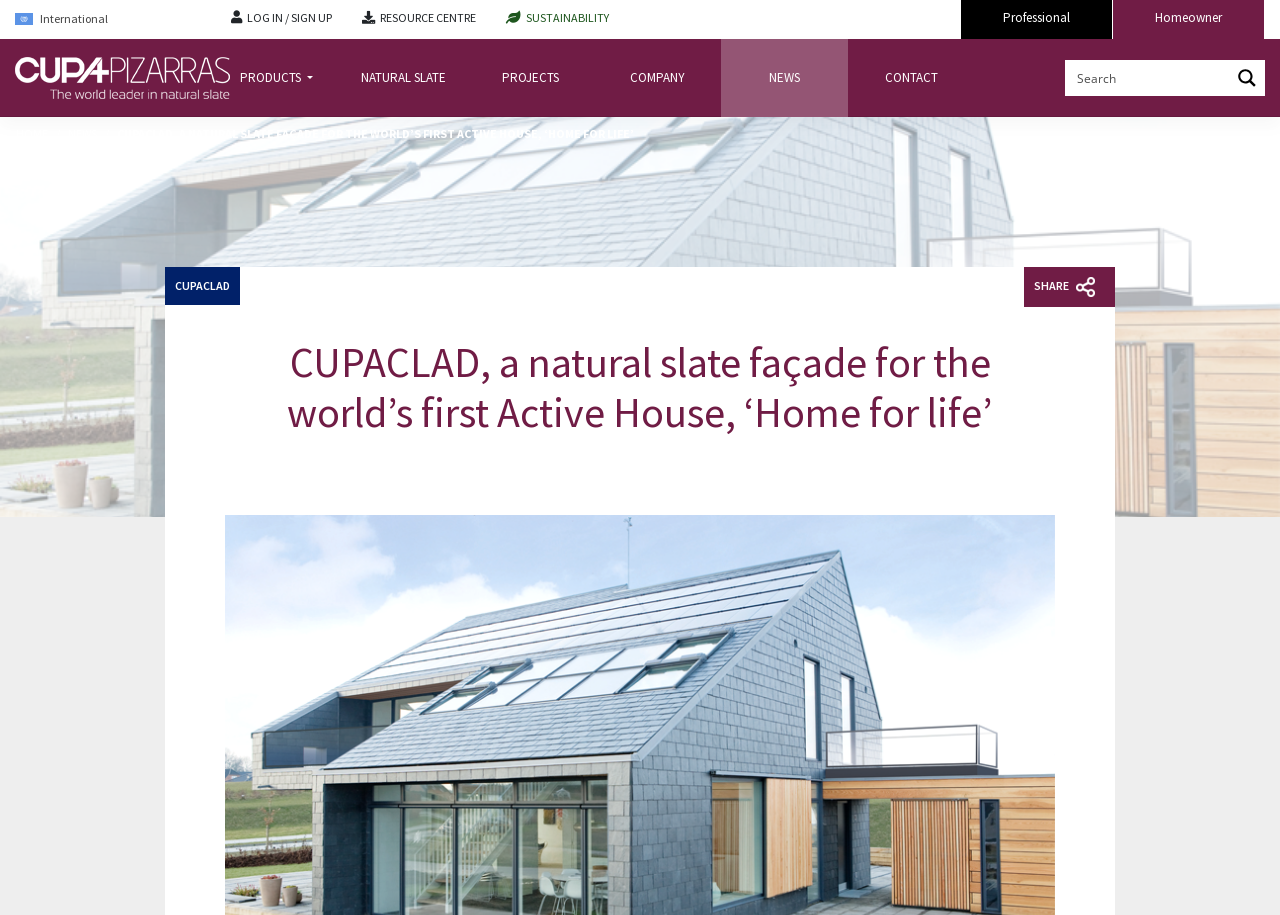What is the company name?
Examine the image and give a concise answer in one word or a short phrase.

Cupa Pizarras